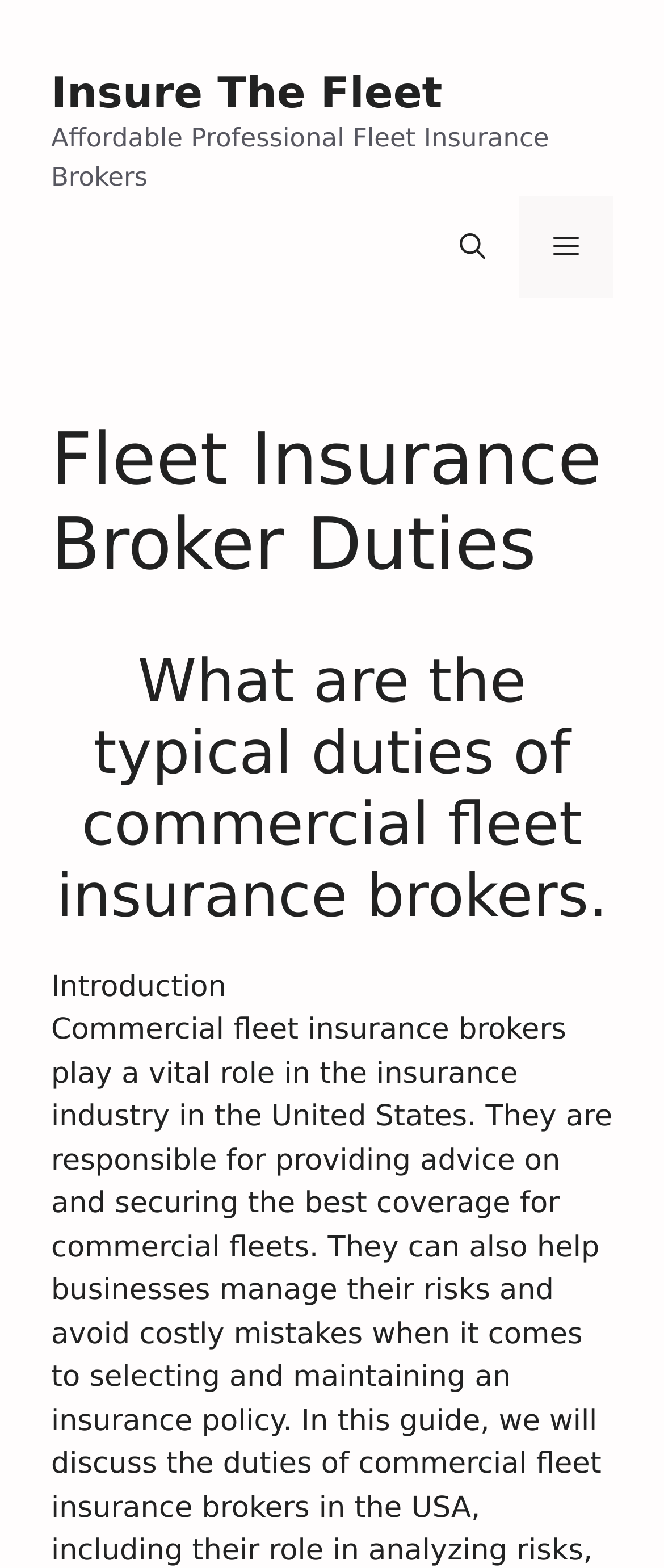From the webpage screenshot, predict the bounding box coordinates (top-left x, top-left y, bottom-right x, bottom-right y) for the UI element described here: One UI 6

None